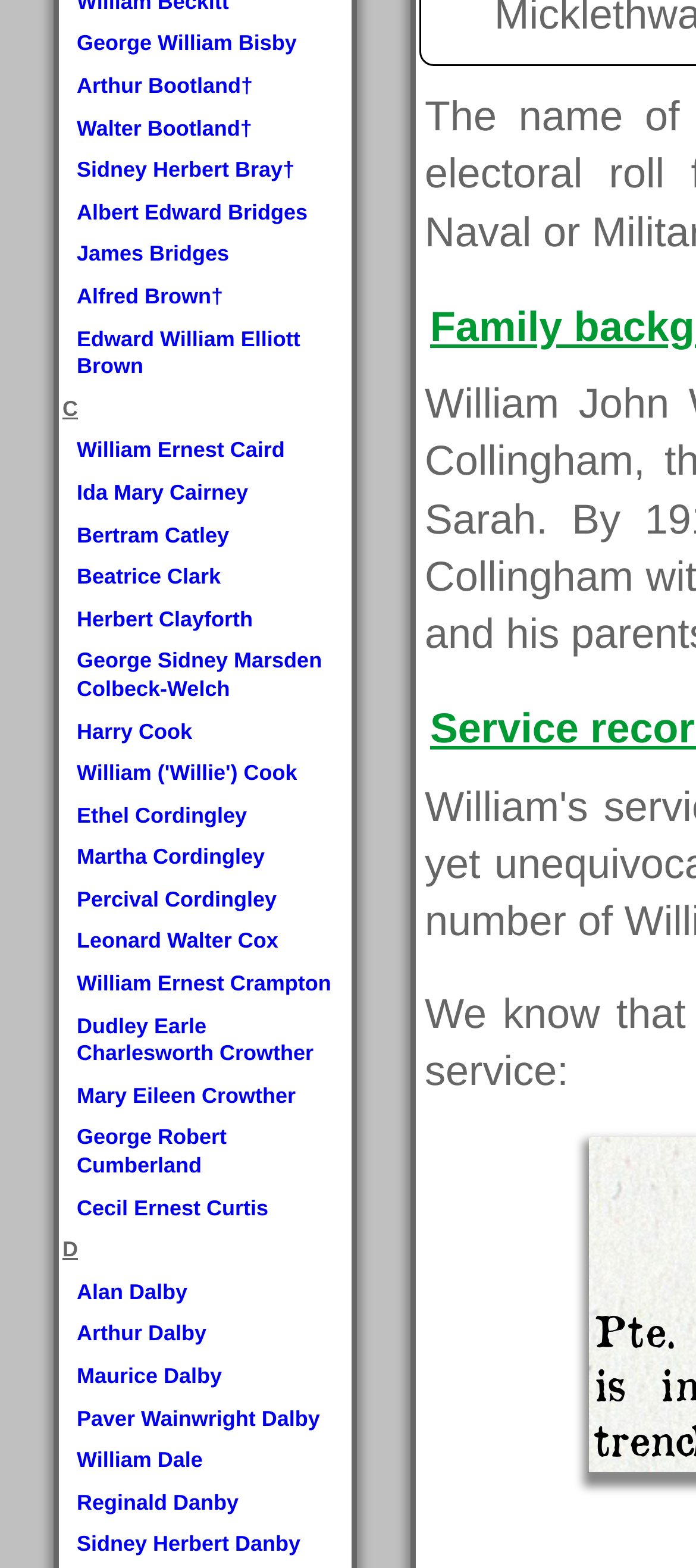Identify the bounding box coordinates of the part that should be clicked to carry out this instruction: "Explore the page of Cecil Ernest Curtis".

[0.11, 0.762, 0.386, 0.778]